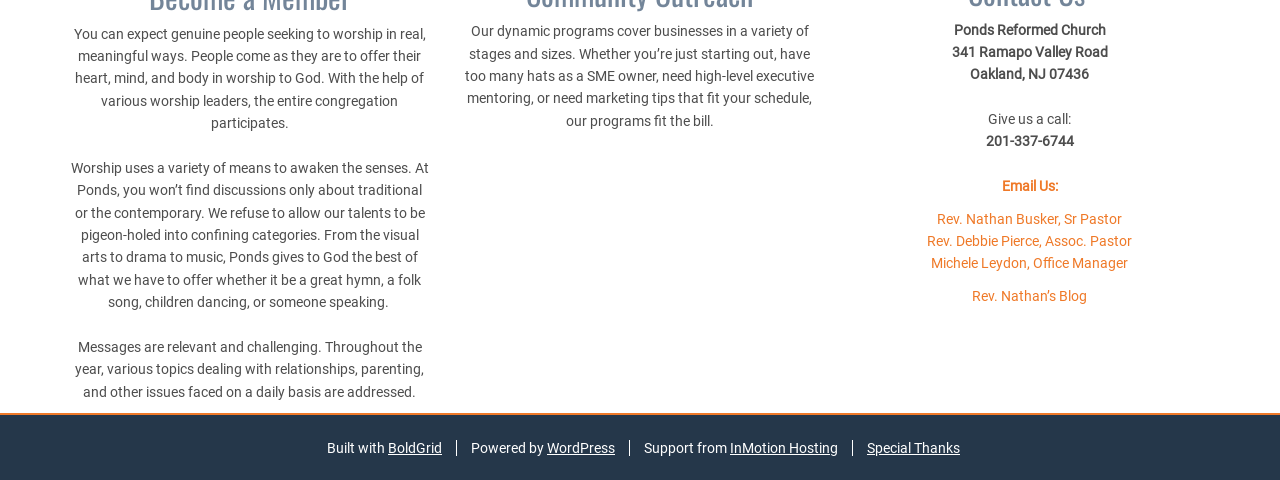Find and specify the bounding box coordinates that correspond to the clickable region for the instruction: "Learn more about Rev. Debbie Pierce".

[0.725, 0.485, 0.885, 0.519]